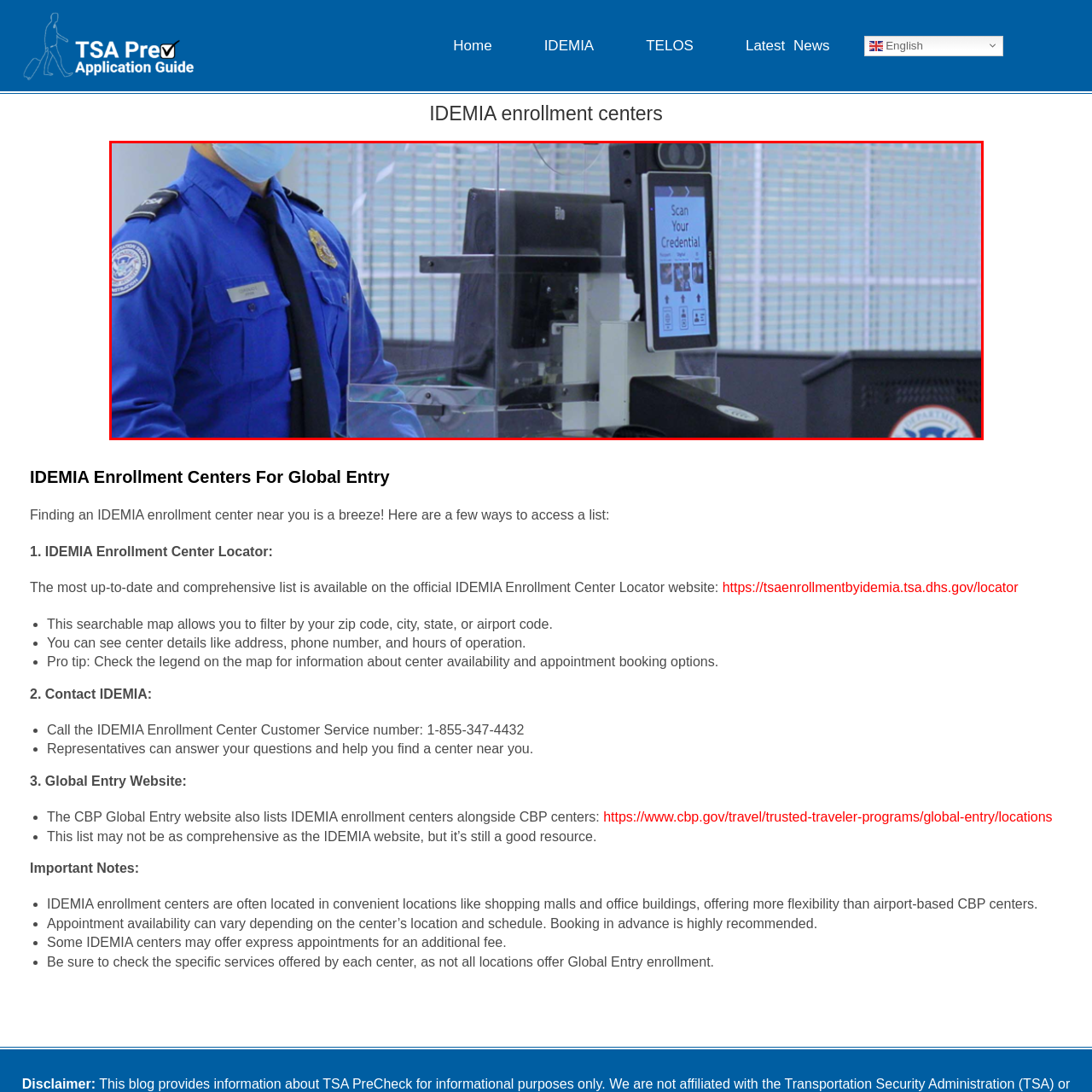Concentrate on the image section marked by the red rectangle and answer the following question comprehensively, using details from the image: What is displayed on the digital kiosk?

The digital kiosk in the foreground is displaying instructions to 'Scan Your Credential', which suggests an automated process for quick and efficient document verification, making the enrollment process more modernized and efficient.